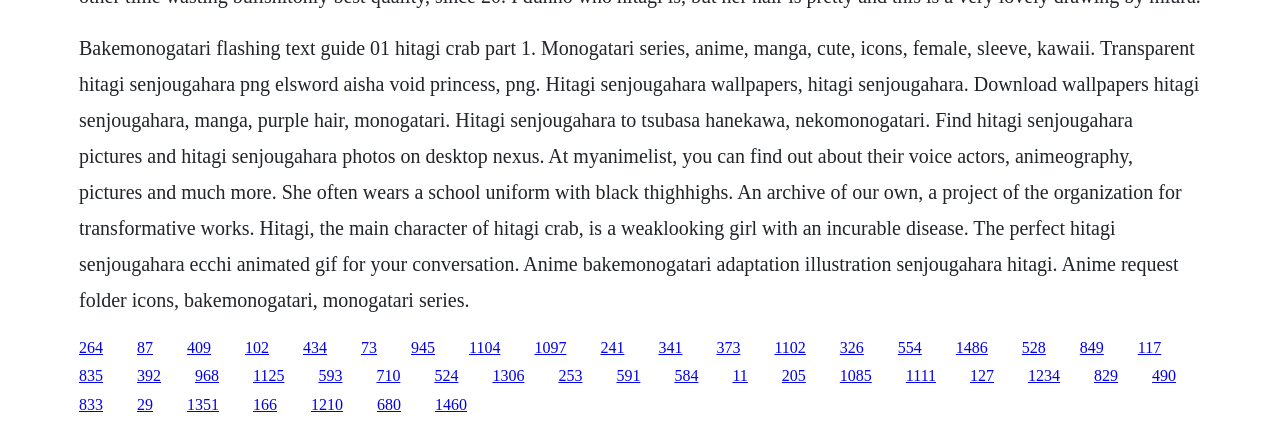Find the bounding box coordinates of the clickable region needed to perform the following instruction: "Explore the archive of Hitagi Senjougahara's works". The coordinates should be provided as four float numbers between 0 and 1, i.e., [left, top, right, bottom].

[0.321, 0.791, 0.34, 0.831]